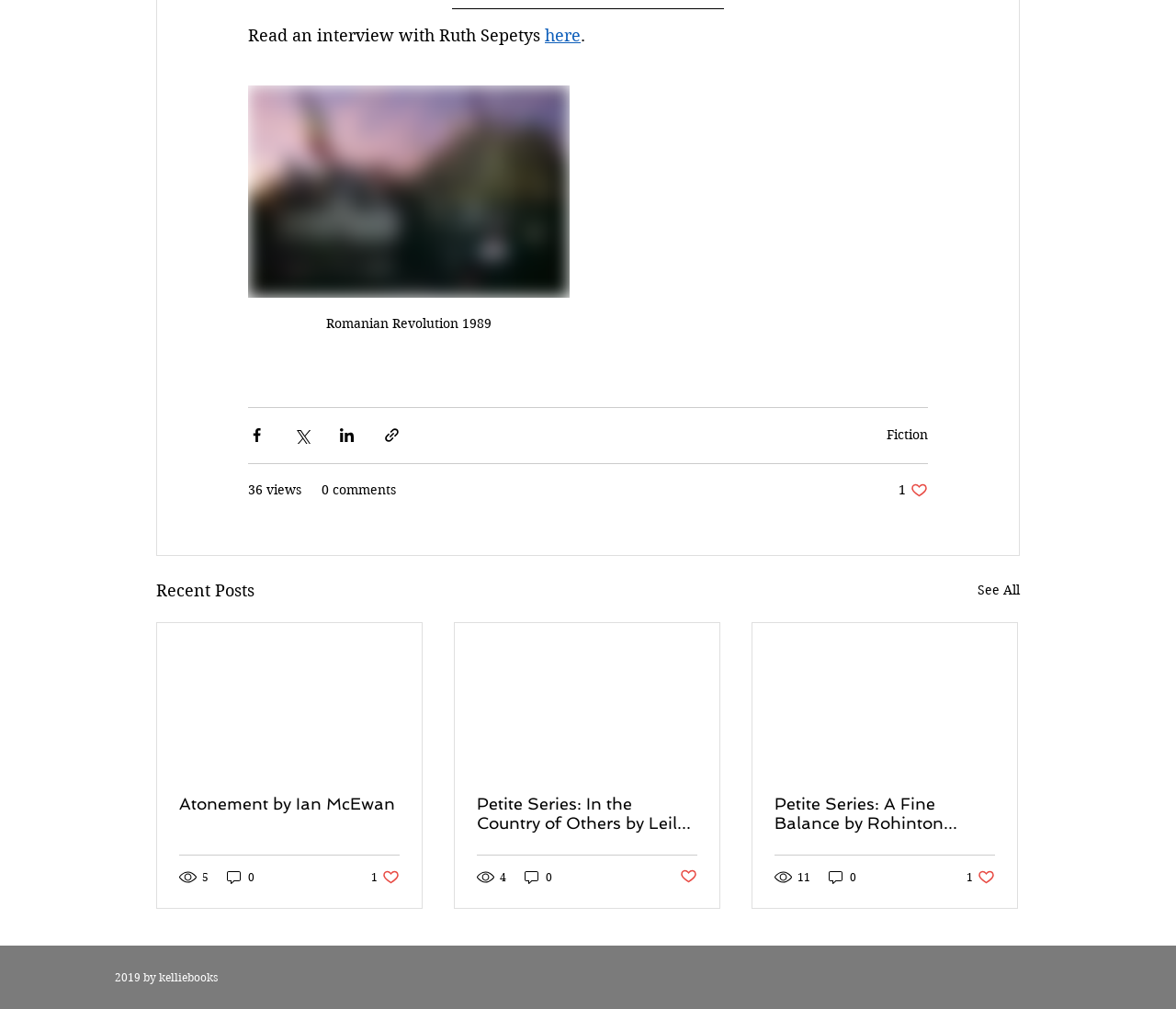Provide your answer to the question using just one word or phrase: What is the purpose of the buttons with Facebook, Twitter, and LinkedIn icons?

Share via social media